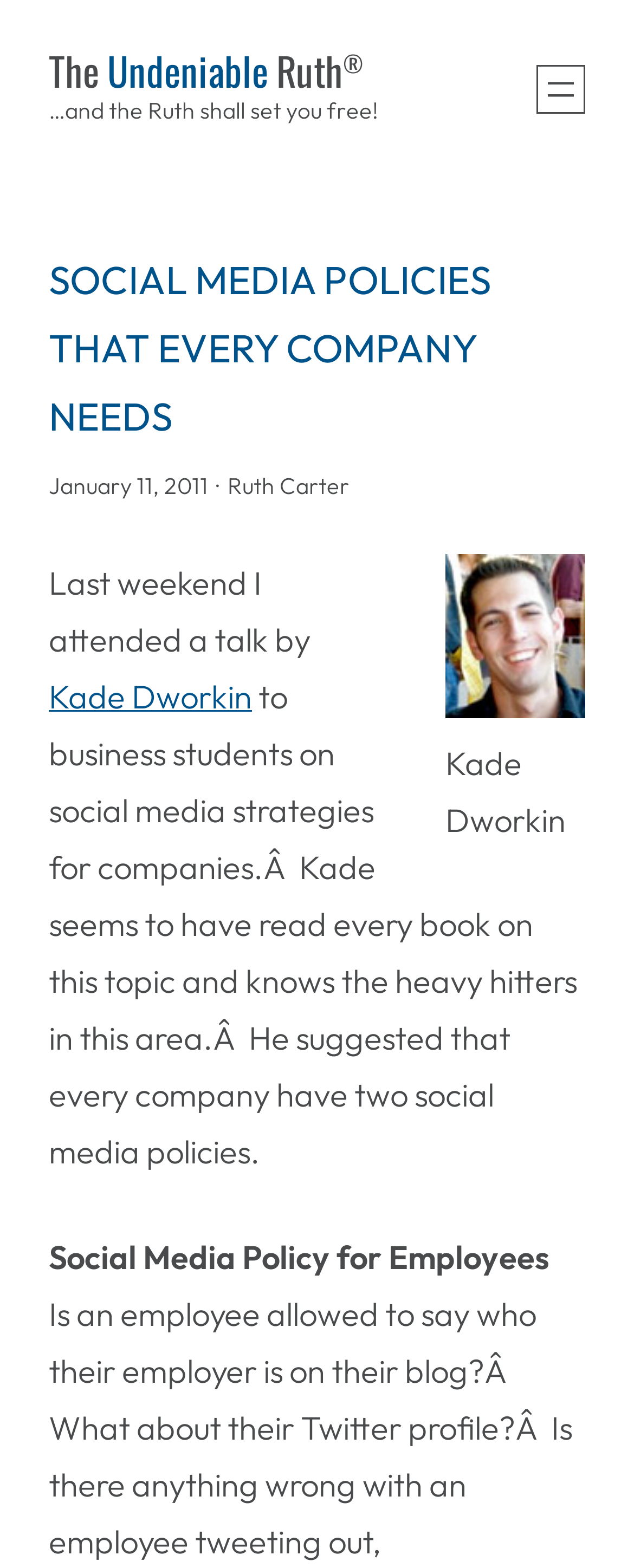Determine the bounding box for the HTML element described here: "Kade Dworkin". The coordinates should be given as [left, top, right, bottom] with each number being a float between 0 and 1.

[0.077, 0.431, 0.397, 0.457]